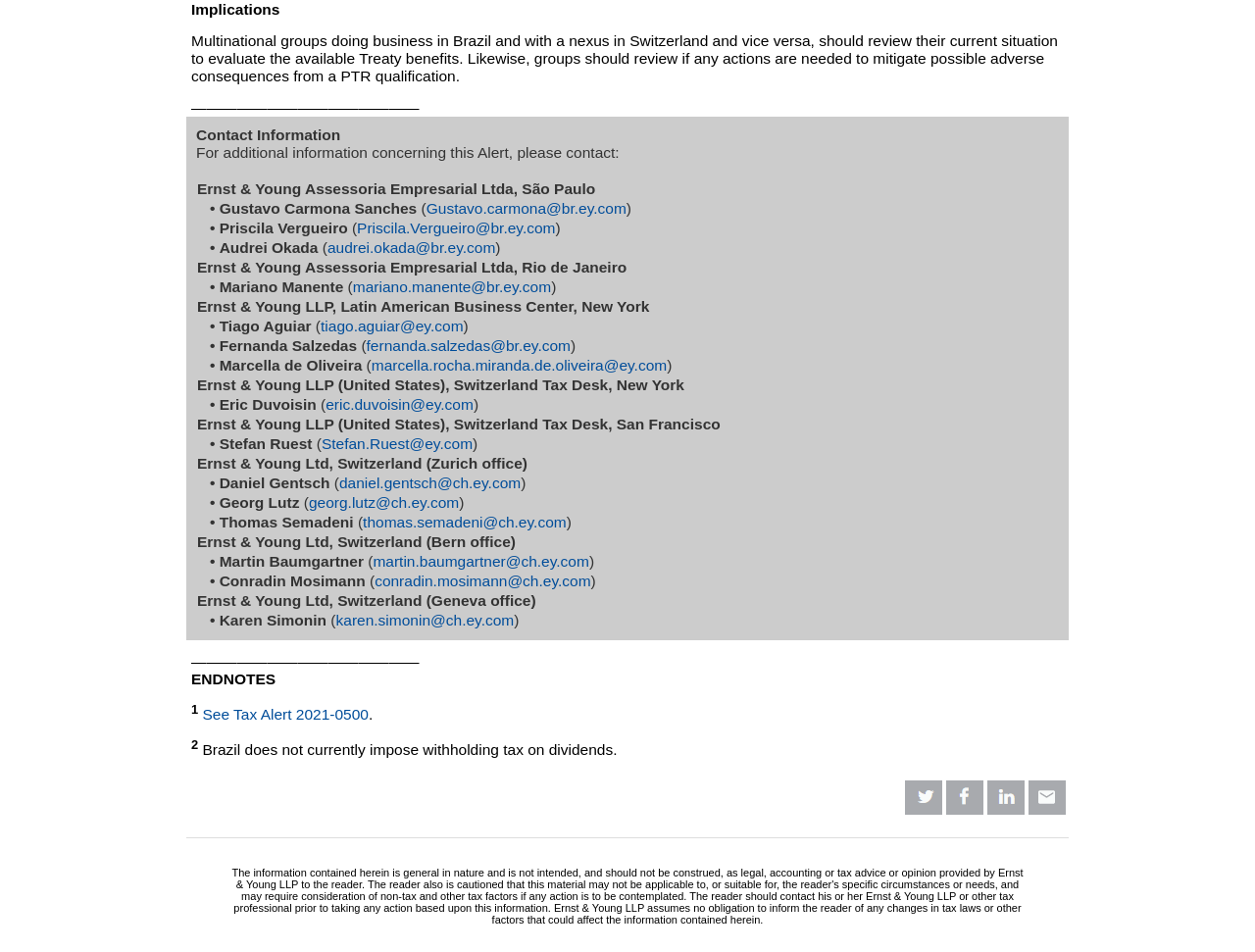Determine the bounding box coordinates of the UI element that matches the following description: "thomas.semadeni@ch.ey.com". The coordinates should be four float numbers between 0 and 1 in the format [left, top, right, bottom].

[0.289, 0.539, 0.451, 0.557]